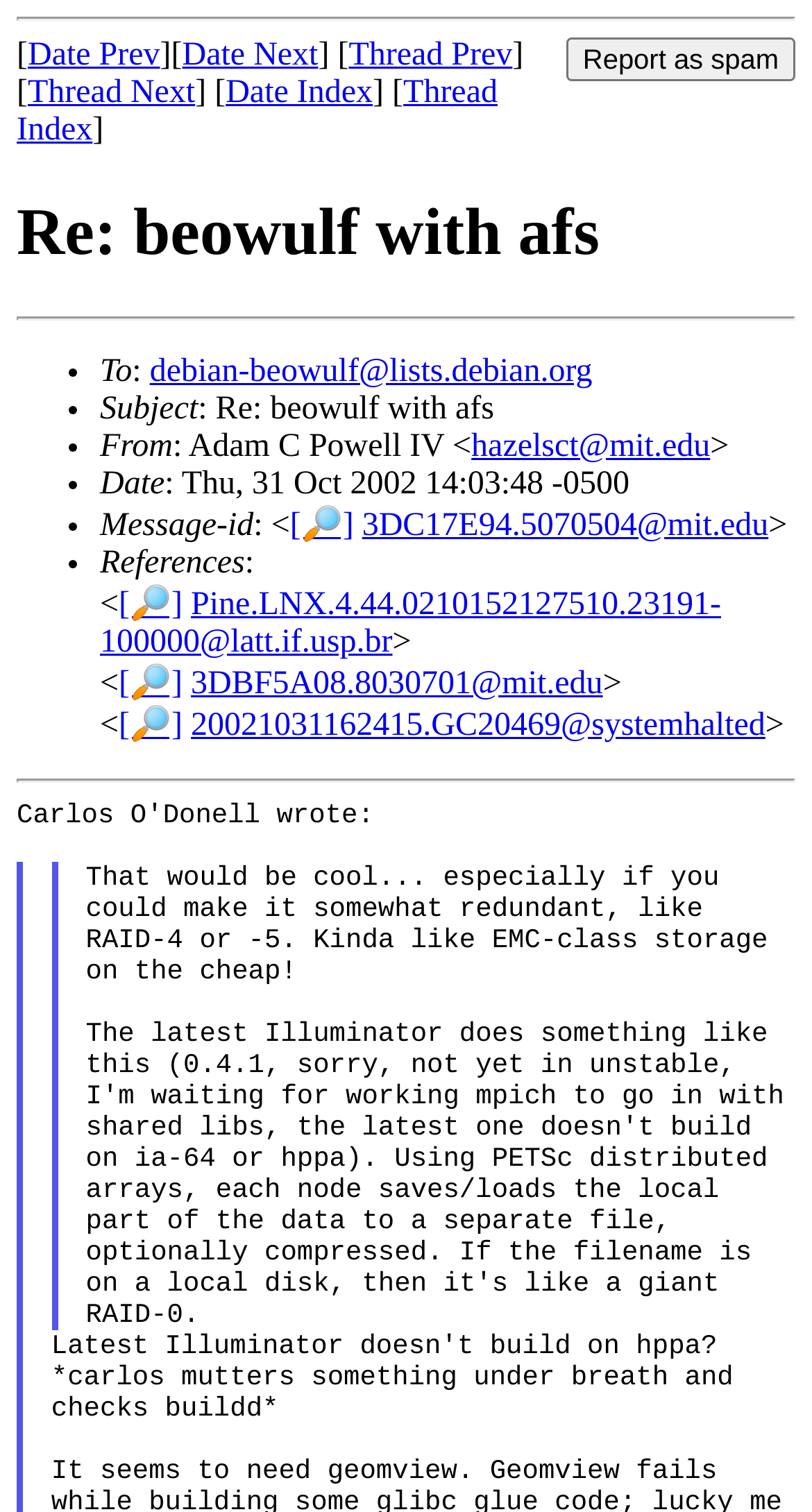What is the date of the email?
Please ensure your answer is as detailed and informative as possible.

The date of the email can be found in the 'Date' section, which is marked by a '•' symbol. The text next to it says 'Date: Thu, 31 Oct 2002 14:03:48 -0500'. Therefore, the date of the email is Thu, 31 Oct 2002 14:03:48 -0500.